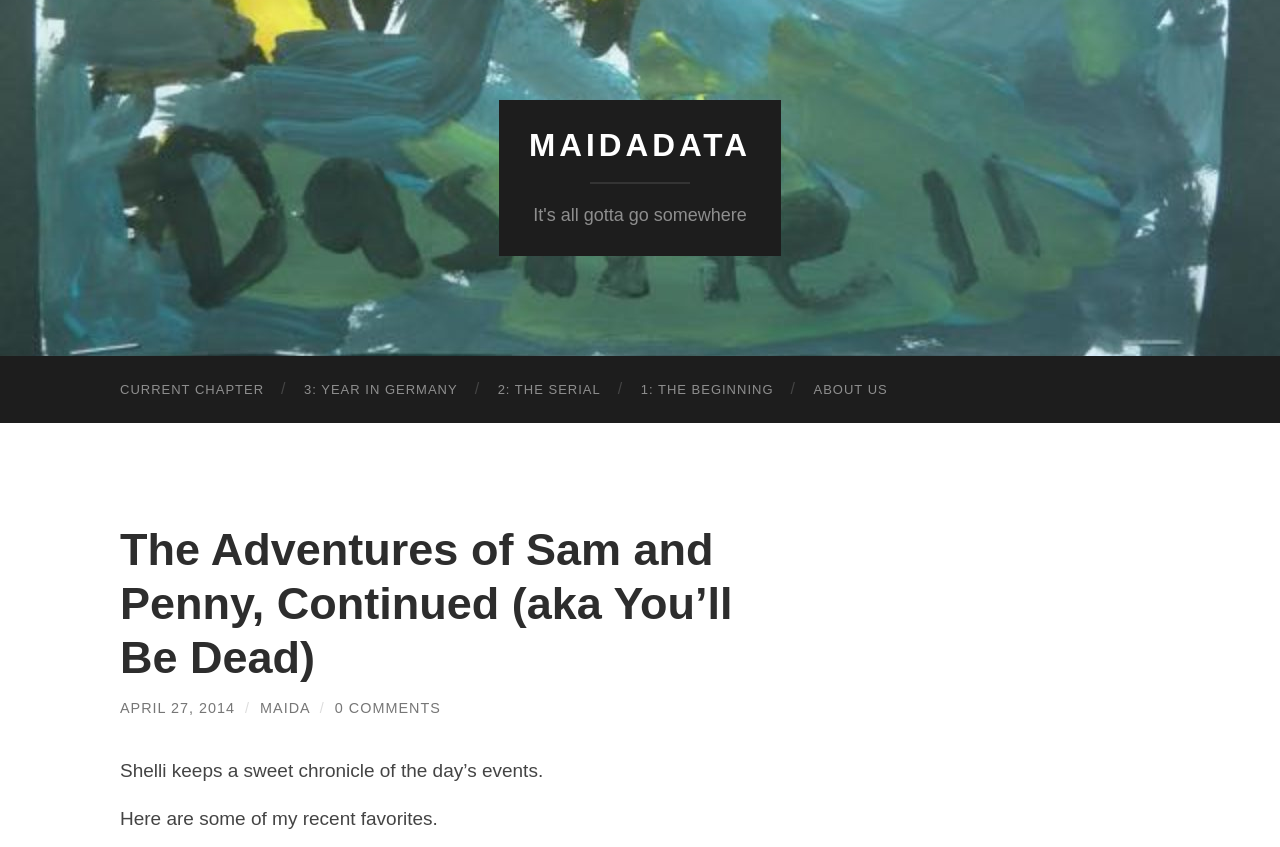Explain the features and main sections of the webpage comprehensively.

The webpage appears to be a blog or a storytelling platform, with a focus on "The Adventures of Sam and Penny, Continued (aka You’ll Be Dead)". At the top, there is a prominent link to "MAIDADATA" centered on the page. Below this, there are five links aligned horizontally, including "CURRENT CHAPTER", "3: YEAR IN GERMANY", "2: THE SERIAL", "1: THE BEGINNING", and "ABOUT US". 

The "ABOUT US" section is further divided into several elements. There is a heading with the same title as the webpage, "The Adventures of Sam and Penny, Continued (aka You’ll Be Dead)". Below this, there is a link to "APRIL 27, 2014", followed by a slash symbol, and then a link to "MAIDA". Next to these elements, there is a link to "0 COMMENTS". 

The webpage also features two paragraphs of text. The first paragraph mentions Shelli keeping a chronicle of the day's events, while the second paragraph talks about the author's recent favorites. These paragraphs are positioned below the links and heading in the "ABOUT US" section.